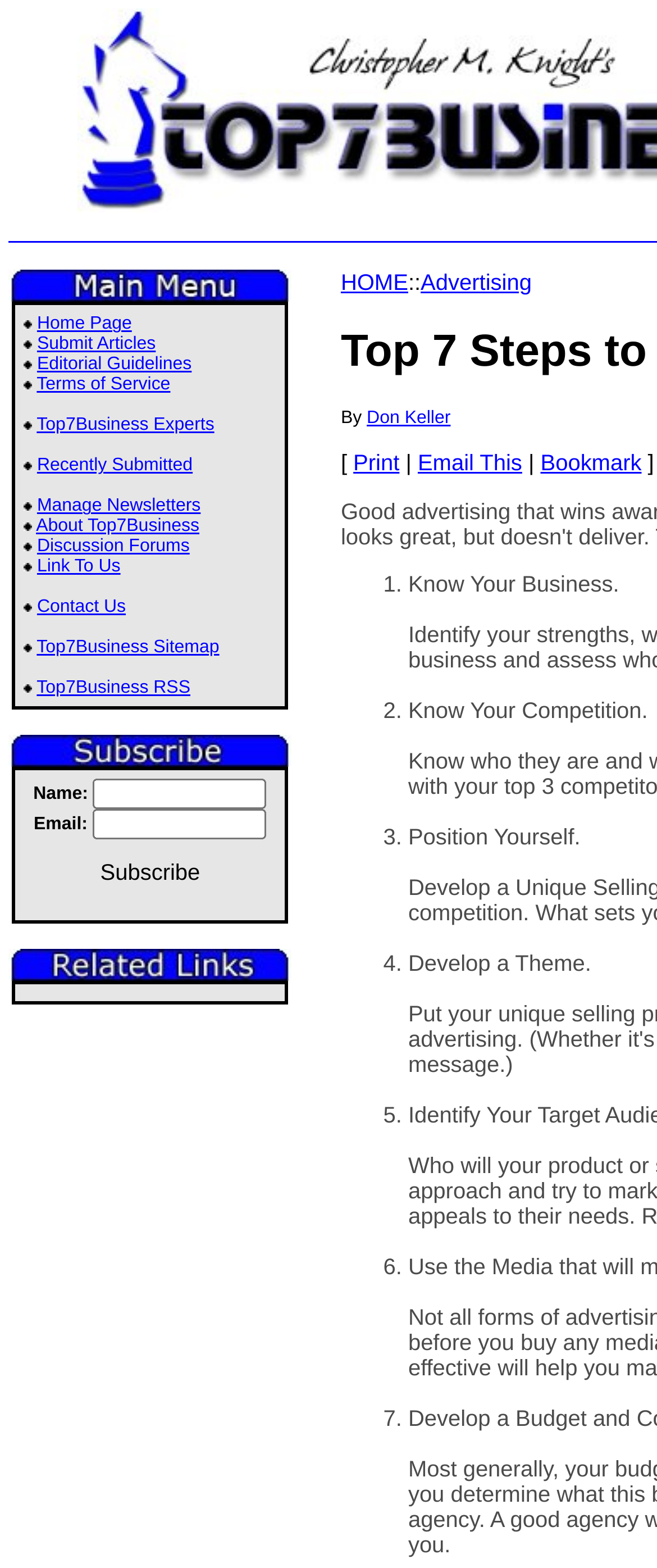Can you identify and provide the main heading of the webpage?

Top 7 Steps to Effective Advertising